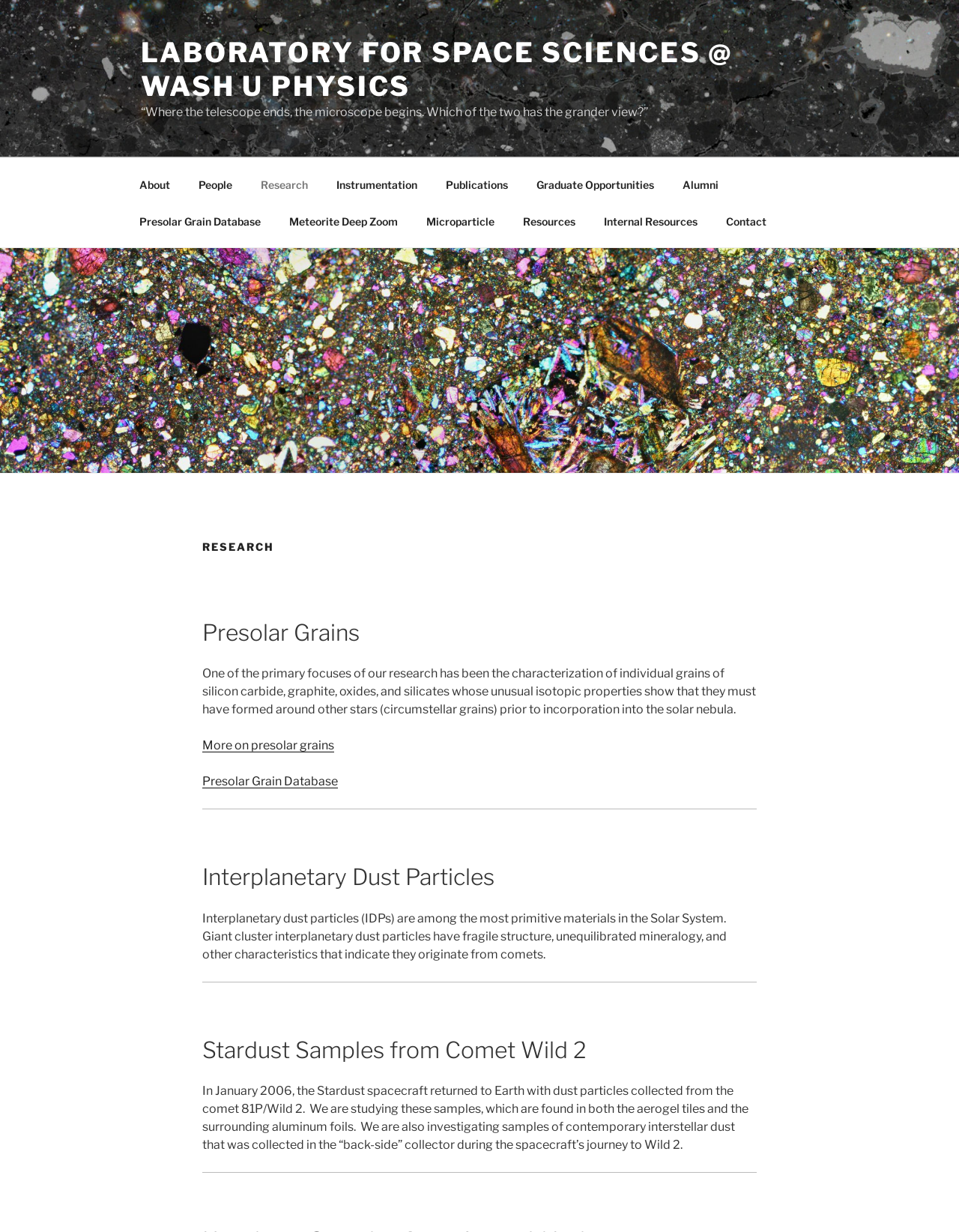What is the purpose of the Presolar Grain Database?
Please ensure your answer is as detailed and informative as possible.

The purpose of the Presolar Grain Database is to characterize presolar grains, which is evident from the text 'One of the primary focuses of our research has been the characterization of individual grains of silicon carbide, graphite, oxides, and silicates whose unusual isotopic properties show that they must have formed around other stars (circumstellar grains) prior to incorporation into the solar nebula.'